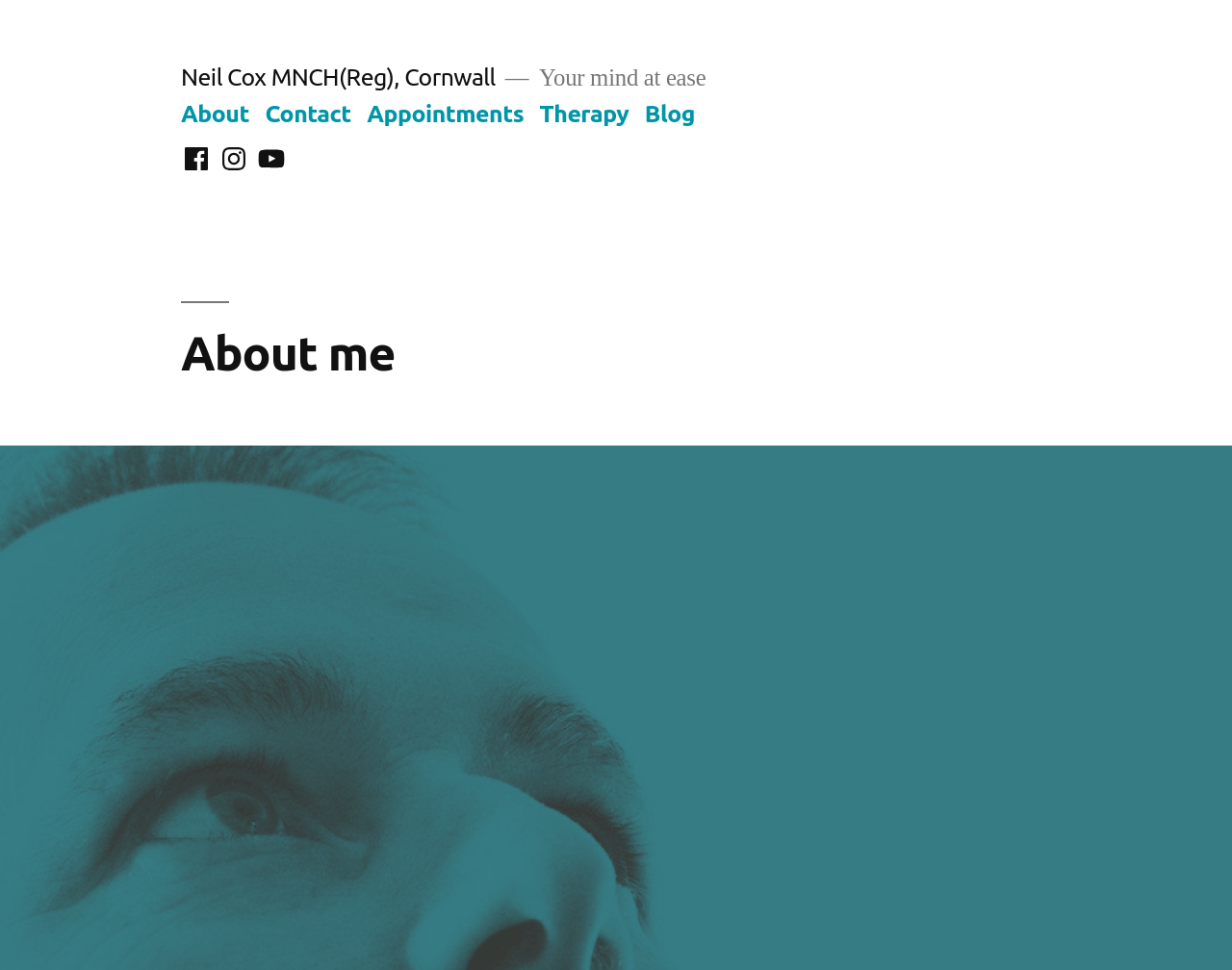What is the profession of Neil Cox?
Examine the image and provide an in-depth answer to the question.

Based on the link 'Neil Cox MNCH(Reg), Cornwall' at the top of the page, it can be inferred that Neil Cox is a professional with MNCH(Reg) certification.